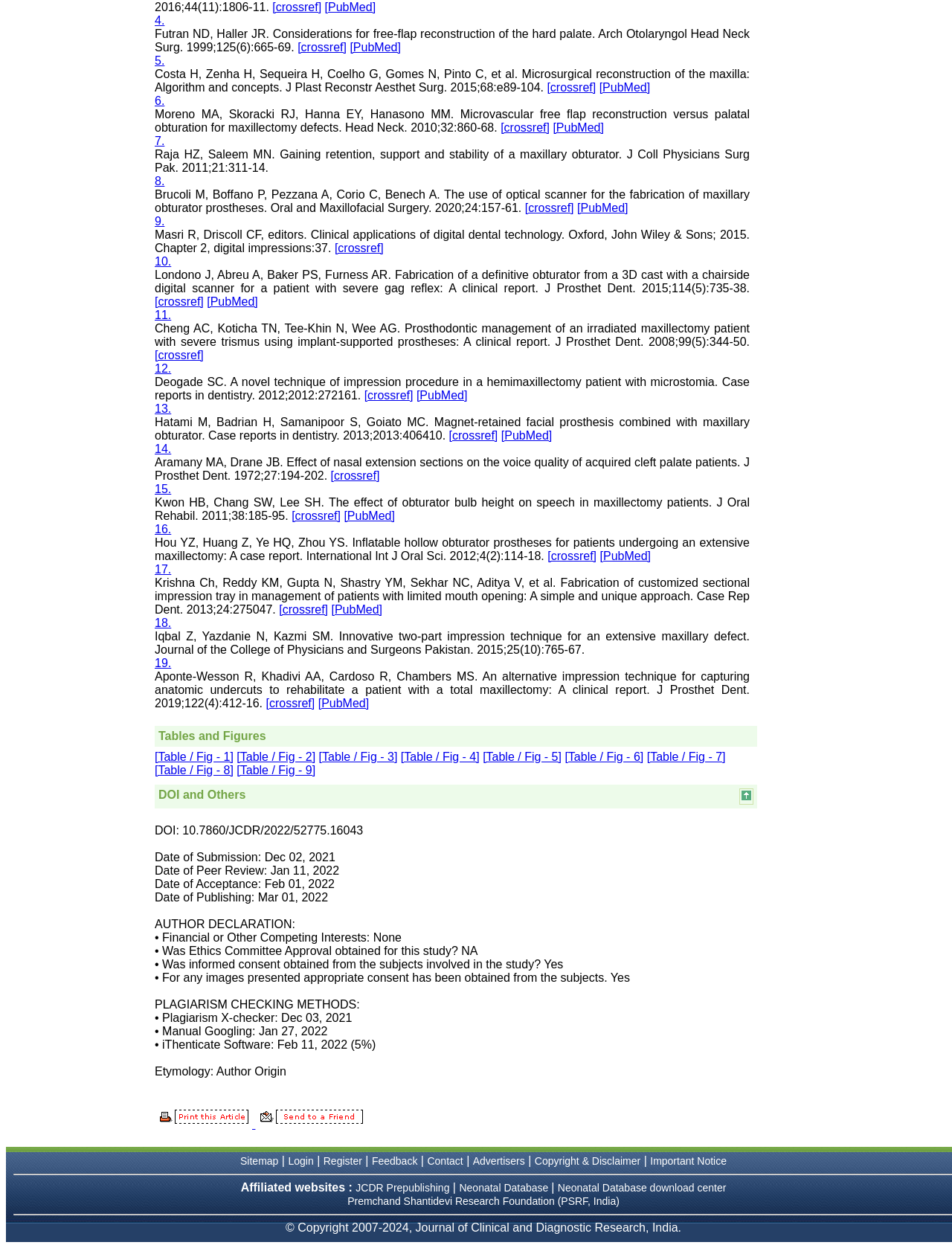Please identify the bounding box coordinates of the region to click in order to complete the given instruction: "Follow the link to CrossRef". The coordinates should be four float numbers between 0 and 1, i.e., [left, top, right, bottom].

[0.286, 0.001, 0.338, 0.011]